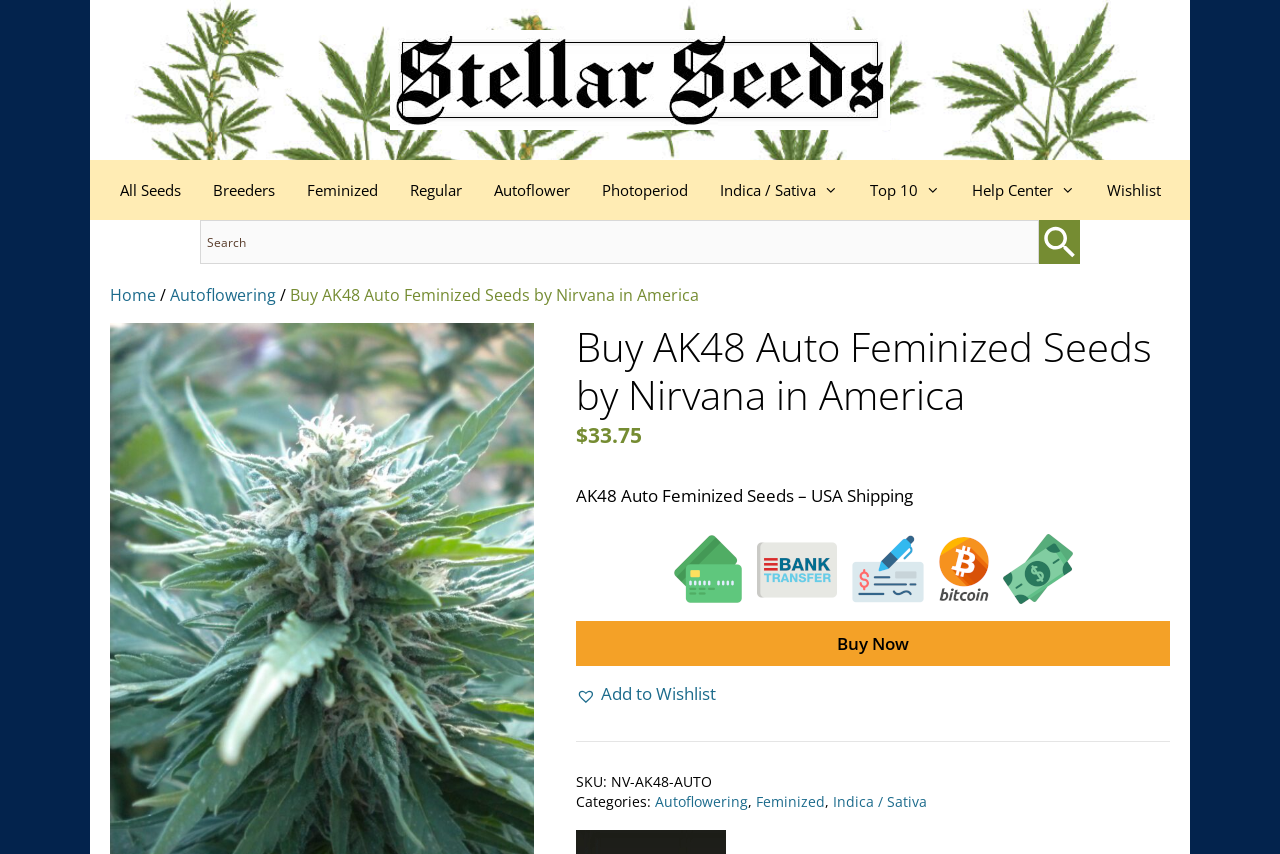Answer this question in one word or a short phrase: What is the name of the seed bank?

Stellar Seeds